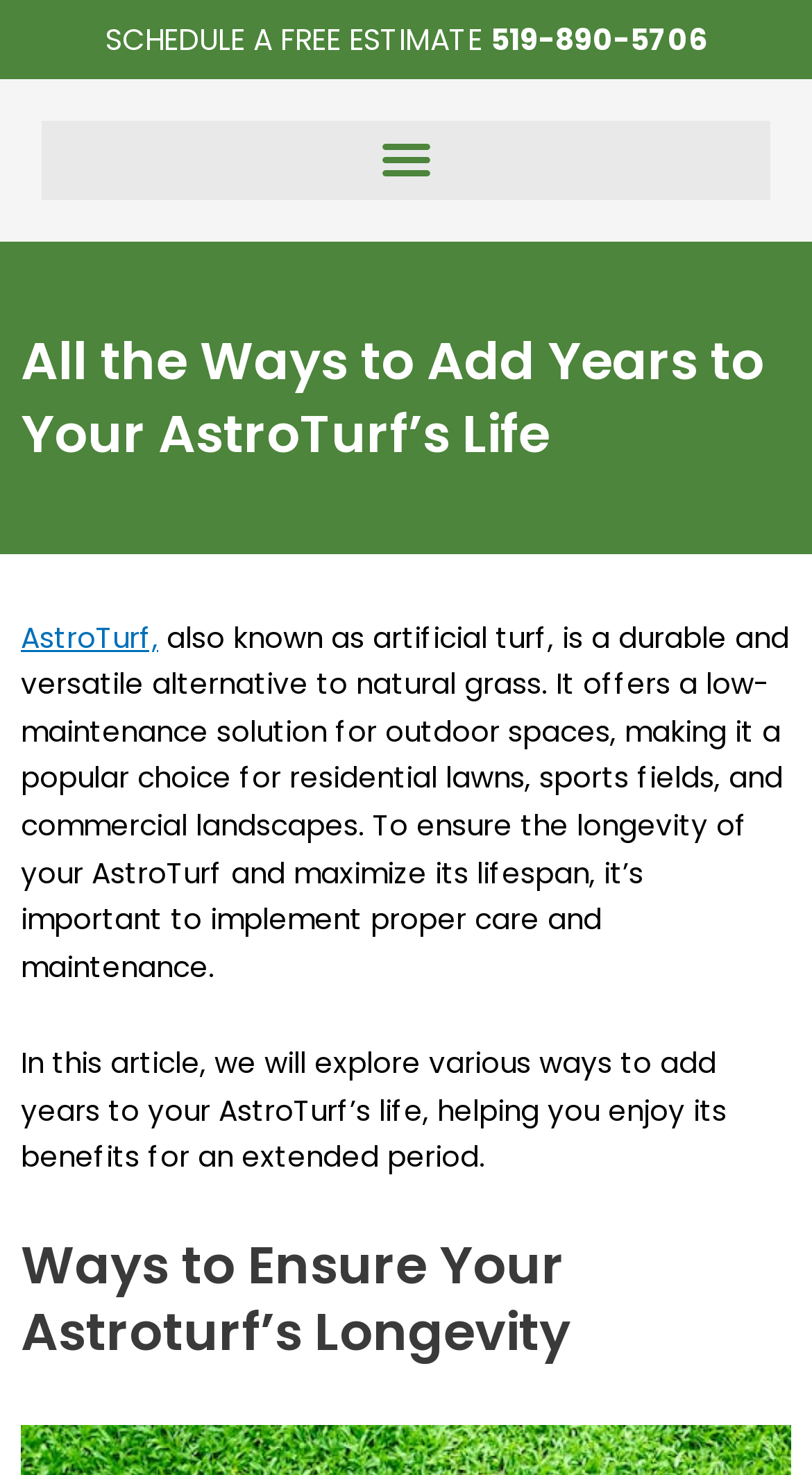What is AstroTurf?
Give a one-word or short-phrase answer derived from the screenshot.

Artificial turf